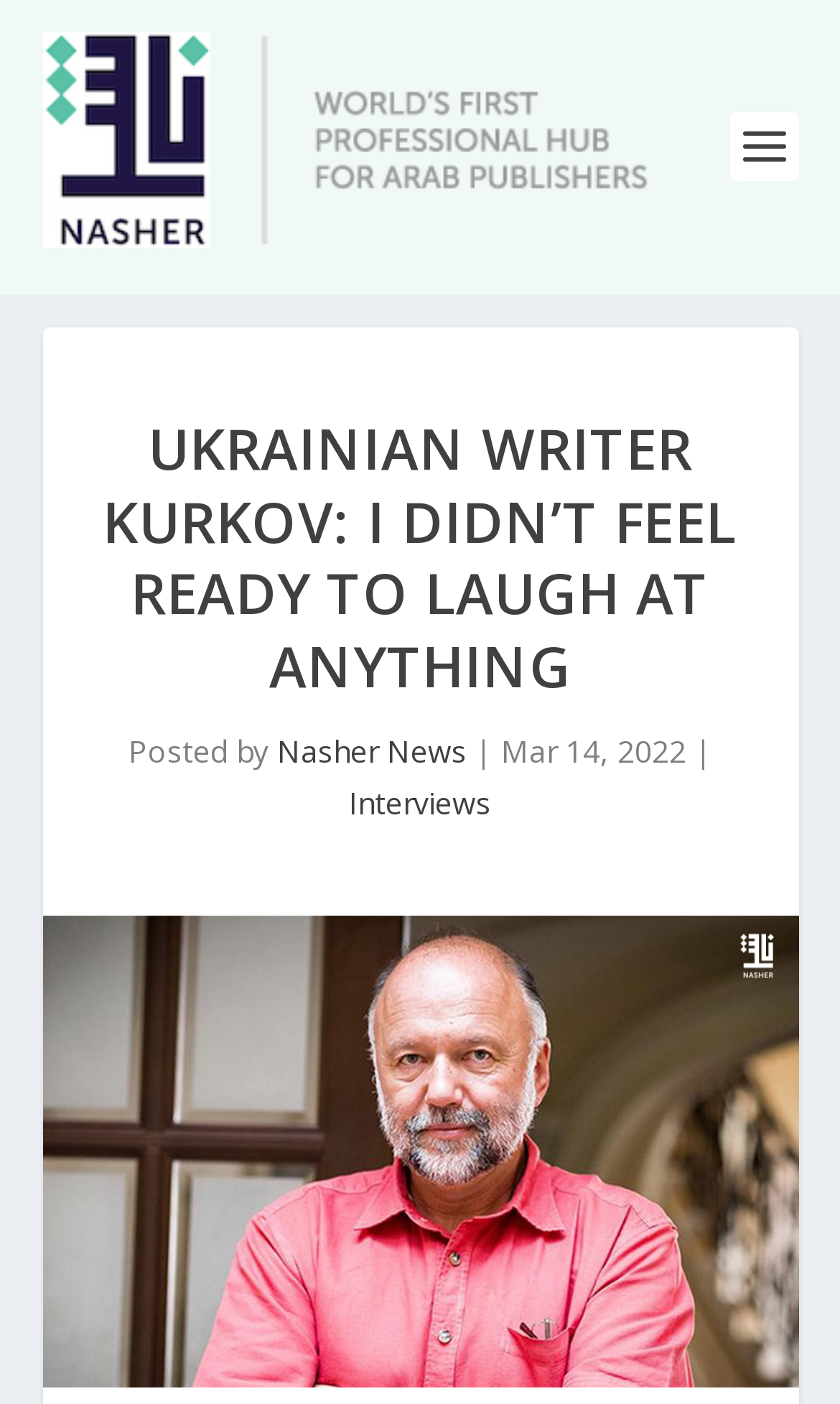From the webpage screenshot, predict the bounding box coordinates (top-left x, top-left y, bottom-right x, bottom-right y) for the UI element described here: Nasher News

[0.329, 0.52, 0.555, 0.549]